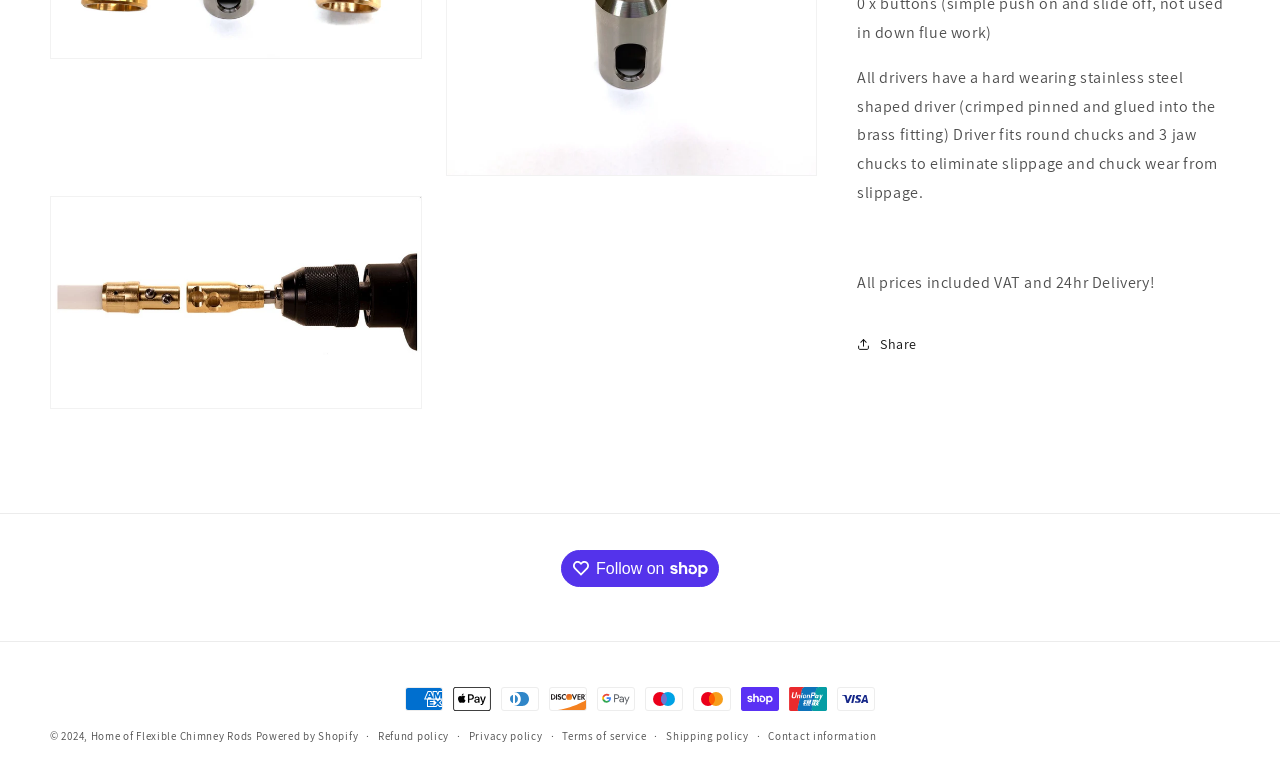Locate the bounding box for the described UI element: "Follow on Following on". Ensure the coordinates are four float numbers between 0 and 1, formatted as [left, top, right, bottom].

[0.438, 0.703, 0.562, 0.751]